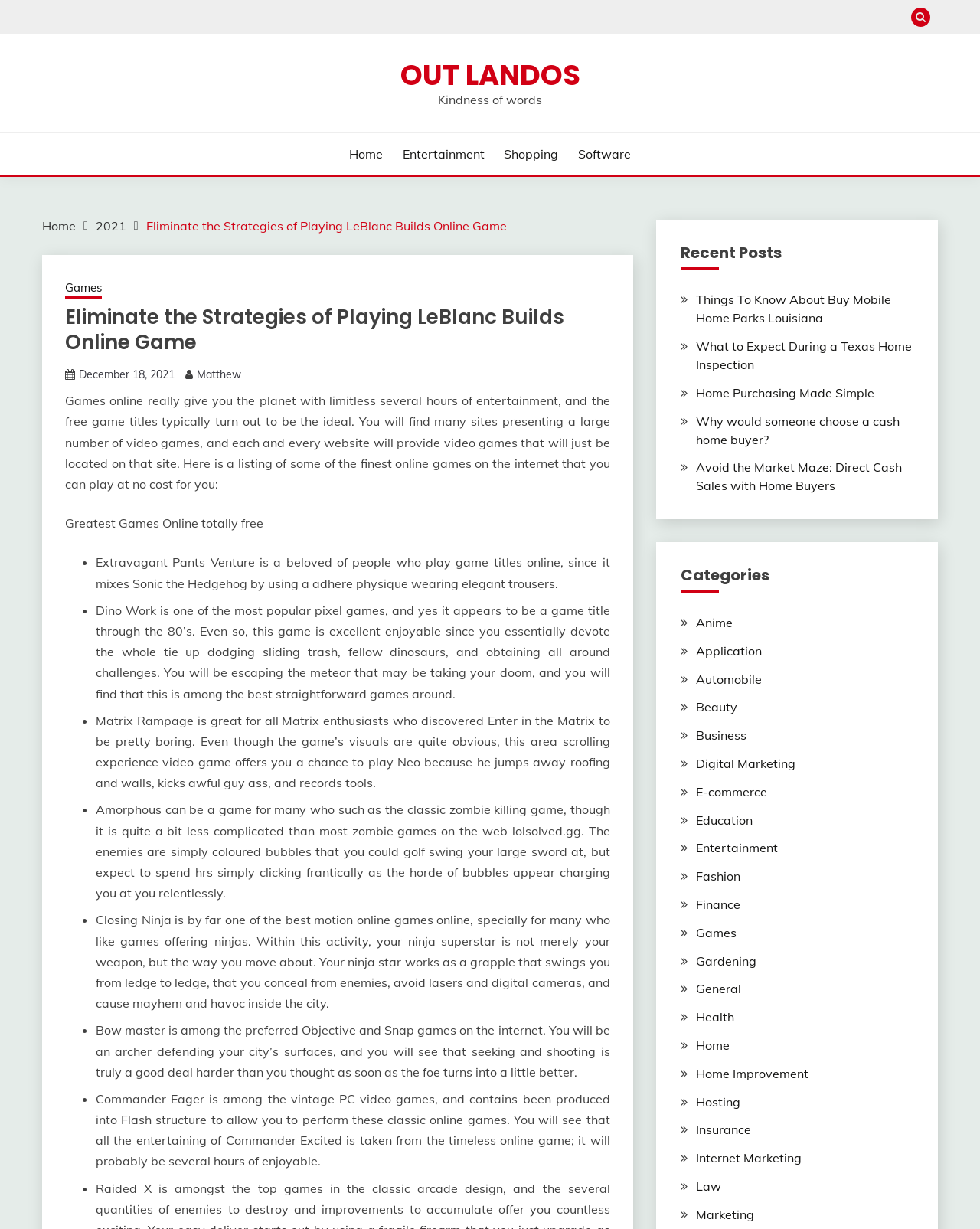Determine the bounding box coordinates for the area that should be clicked to carry out the following instruction: "Click the Games link".

[0.066, 0.227, 0.104, 0.243]